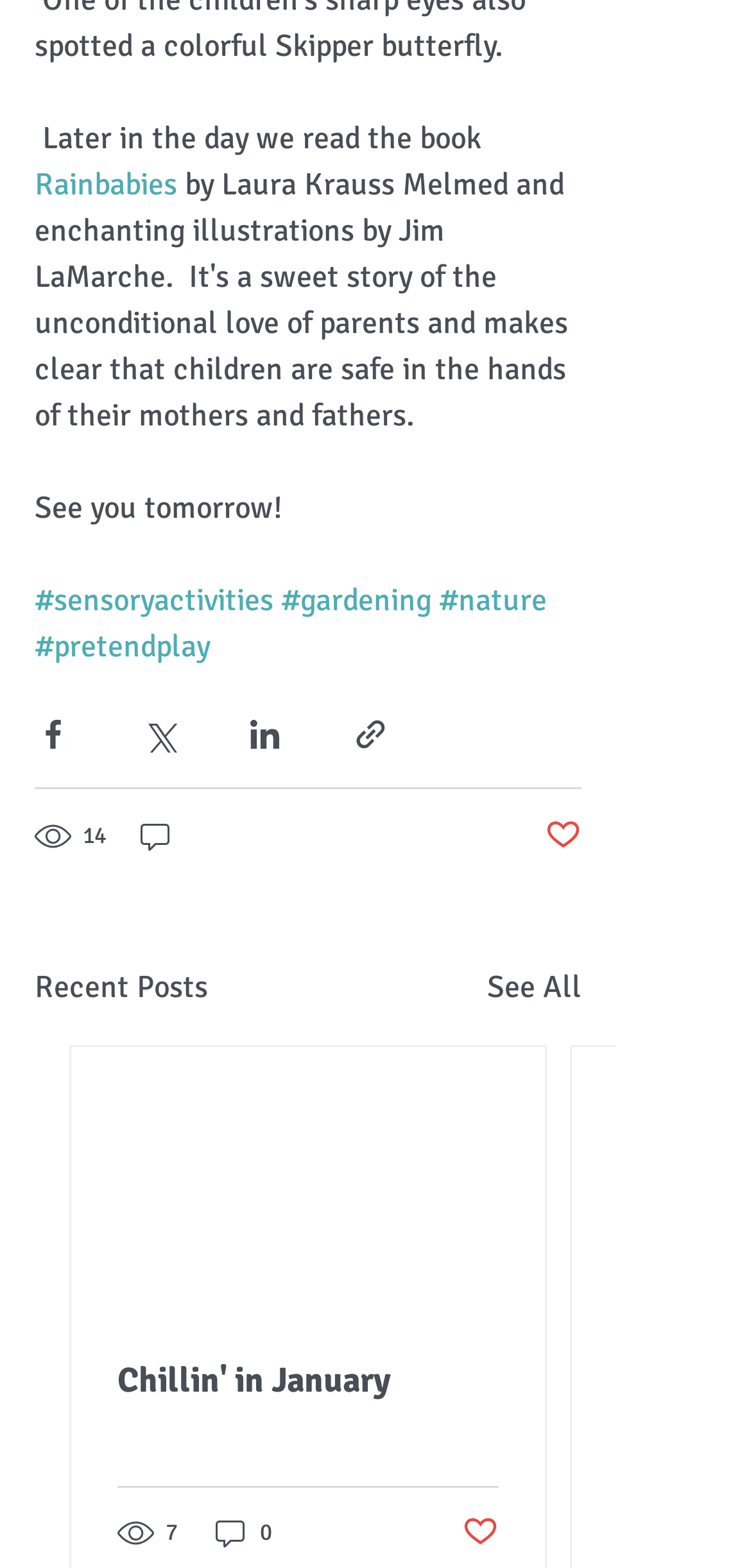Please specify the bounding box coordinates of the clickable section necessary to execute the following command: "Share via Facebook".

[0.046, 0.456, 0.095, 0.479]